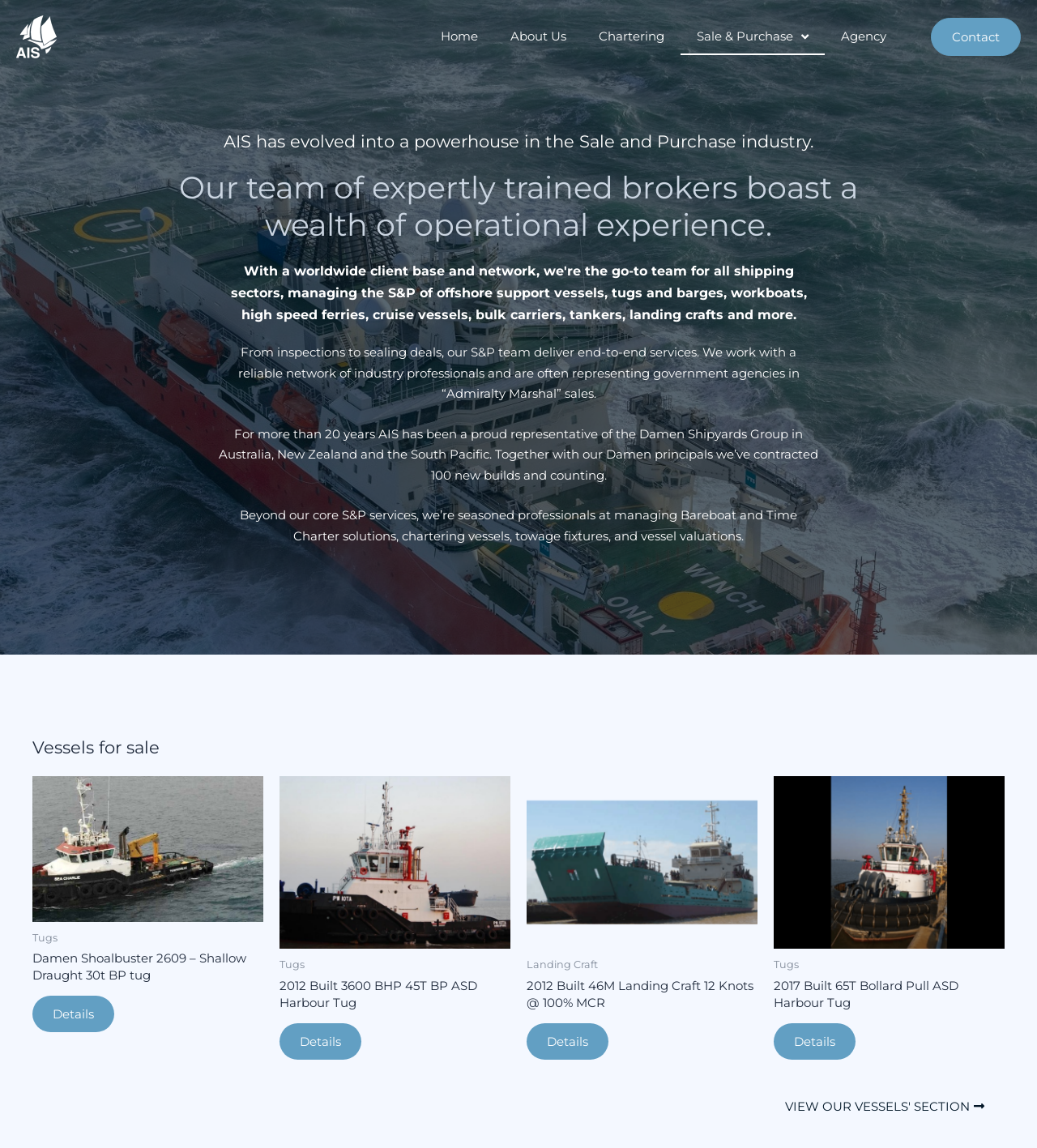Given the element description: "Home", predict the bounding box coordinates of this UI element. The coordinates must be four float numbers between 0 and 1, given as [left, top, right, bottom].

None